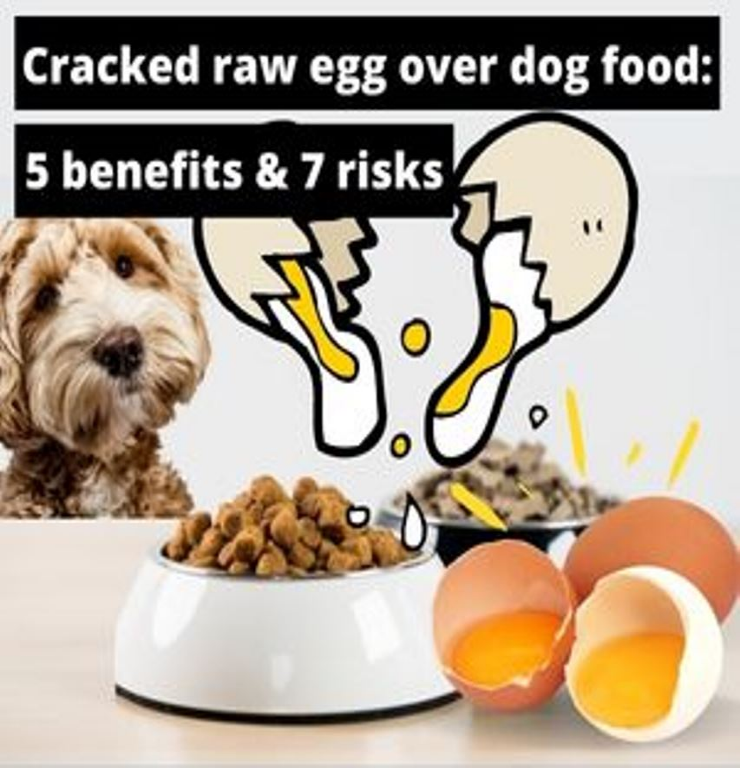What is the purpose of the friendly-looking dog in the image? Based on the screenshot, please respond with a single word or phrase.

To illustrate pet care